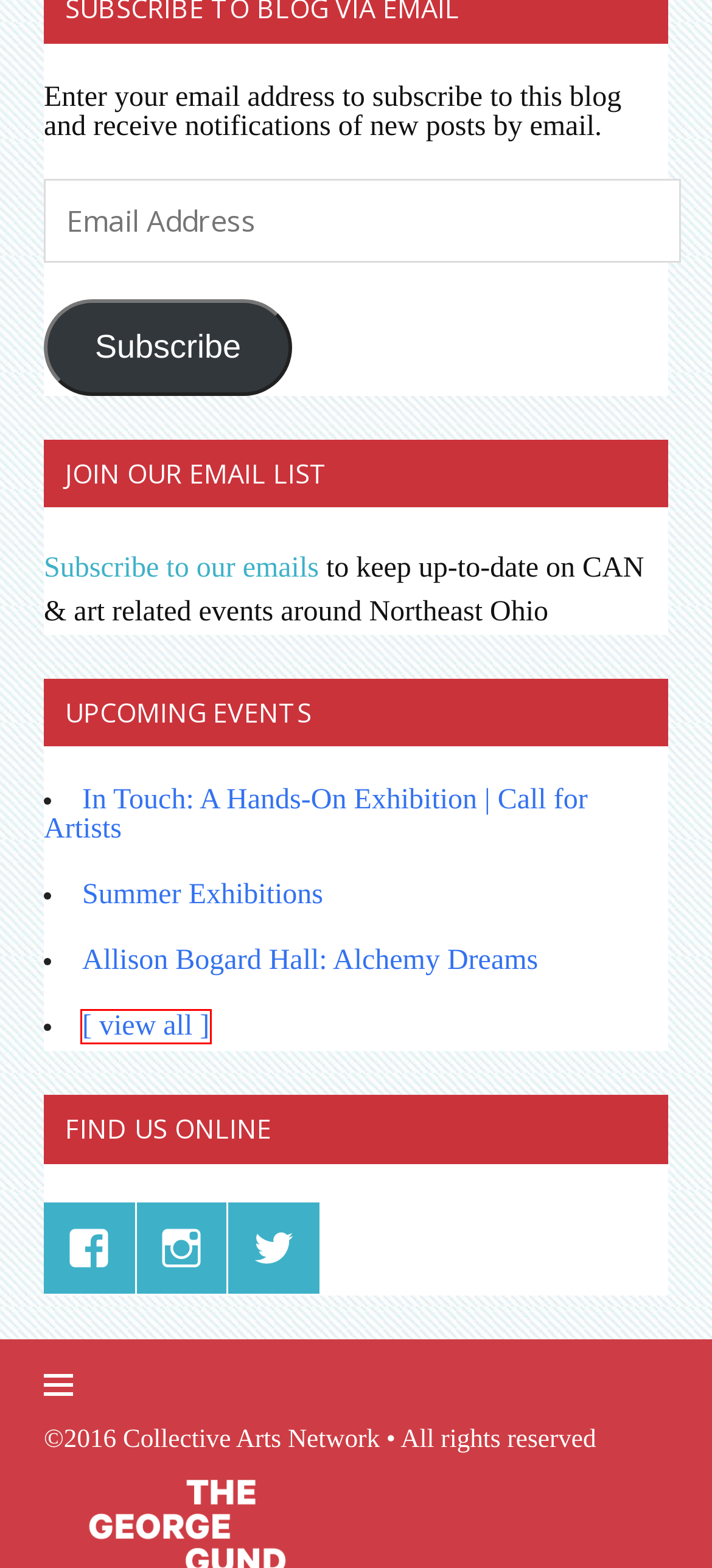Given a webpage screenshot with a red bounding box around a UI element, choose the webpage description that best matches the new webpage after clicking the element within the bounding box. Here are the candidates:
A. Allison Bogard Hall: Alchemy Dreams - Collective Arts Network - CAN Journal
B. In Touch: A Hands-On Exhibition | Call for Artists - Collective Arts Network - CAN Journal
C. Anastasia Pantsios, Author at Collective Arts Network - CAN Journal
D. Collective Arts Network | CAN Journal
E. Summer Exhibitions - Collective Arts Network - CAN Journal
F. Blog Archives - Collective Arts Network - CAN Journal
G. geometric design Archives - Collective Arts Network - CAN Journal
H. Events - Collective Arts Network - CAN Journal

H